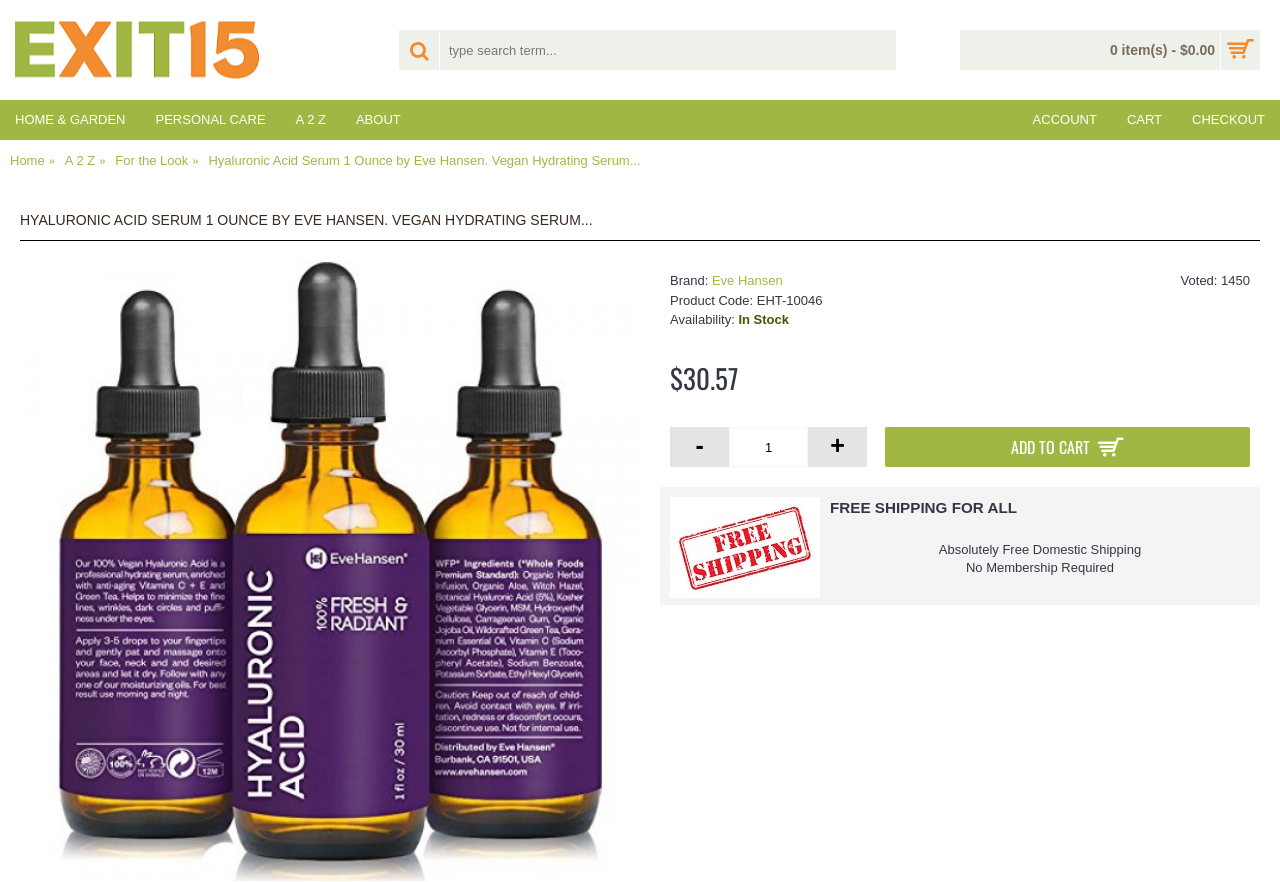Specify the bounding box coordinates of the area that needs to be clicked to achieve the following instruction: "add to cart".

[0.691, 0.484, 0.977, 0.53]